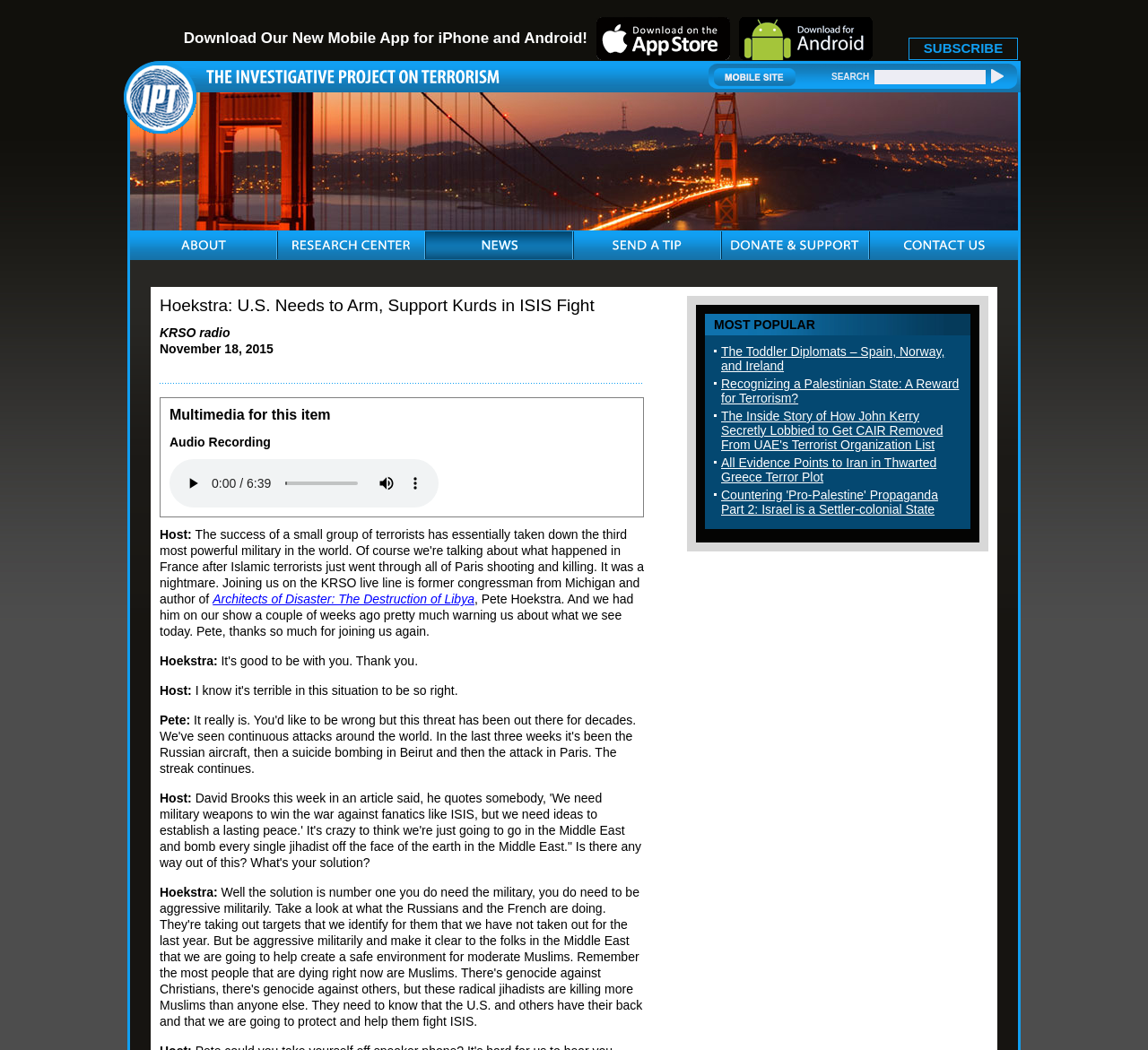Use a single word or phrase to answer this question: 
What is the topic of the news item?

ISIS Fight